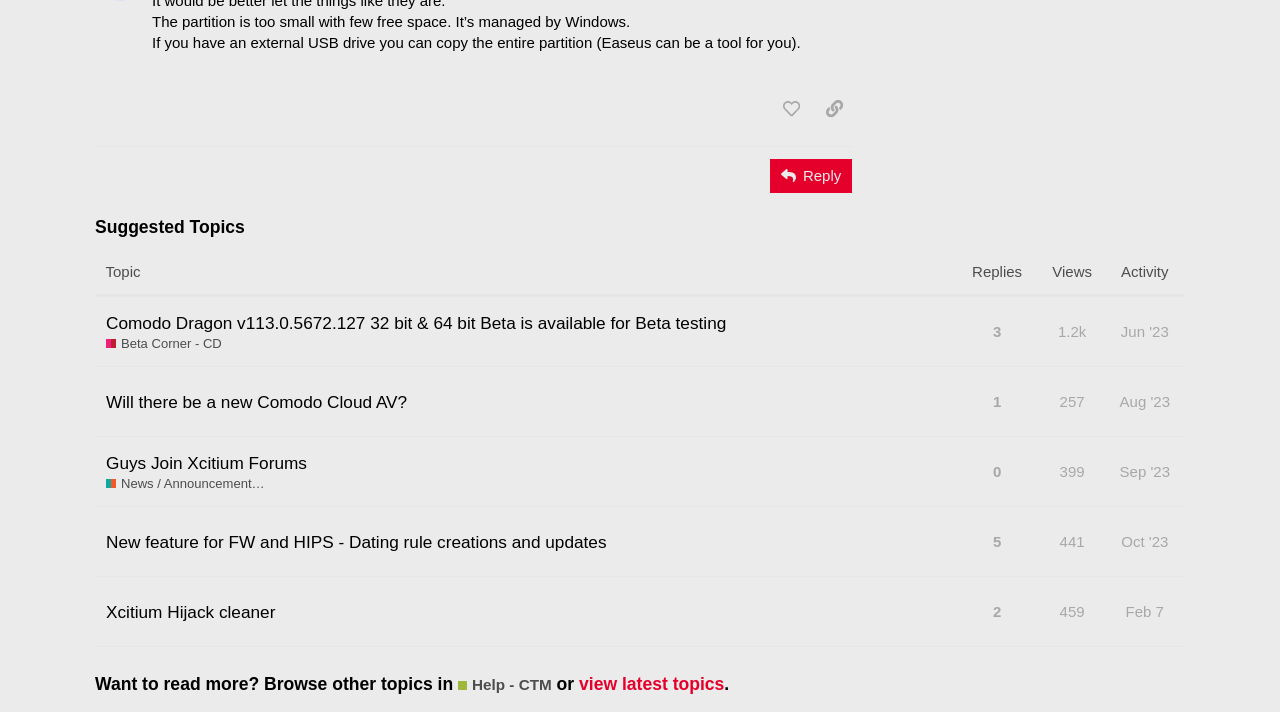Please provide the bounding box coordinates in the format (top-left x, top-left y, bottom-right x, bottom-right y). Remember, all values are floating point numbers between 0 and 1. What is the bounding box coordinate of the region described as: Reply

[0.602, 0.223, 0.666, 0.27]